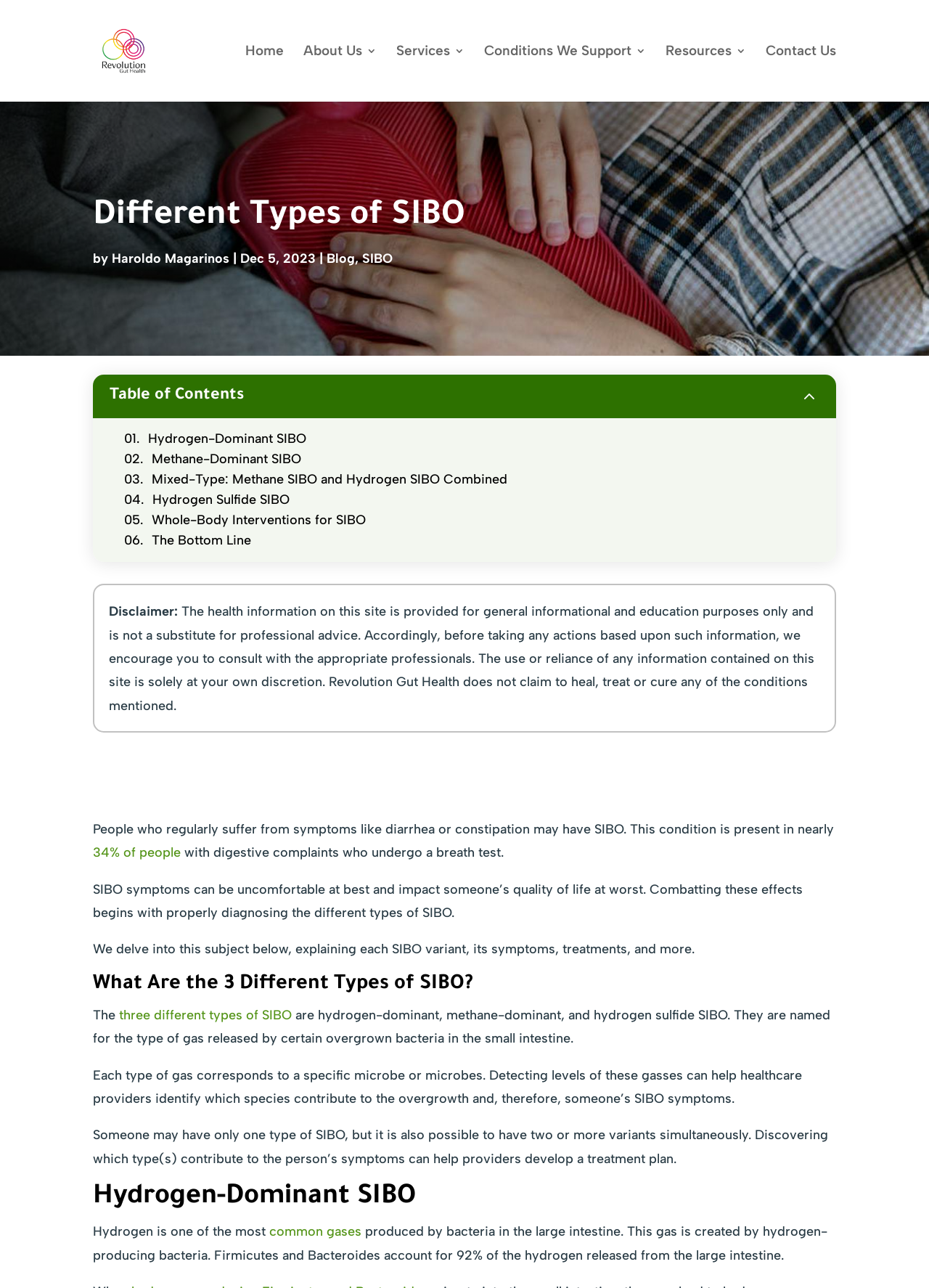Please predict the bounding box coordinates (top-left x, top-left y, bottom-right x, bottom-right y) for the UI element in the screenshot that fits the description: Contact Us

[0.824, 0.036, 0.9, 0.079]